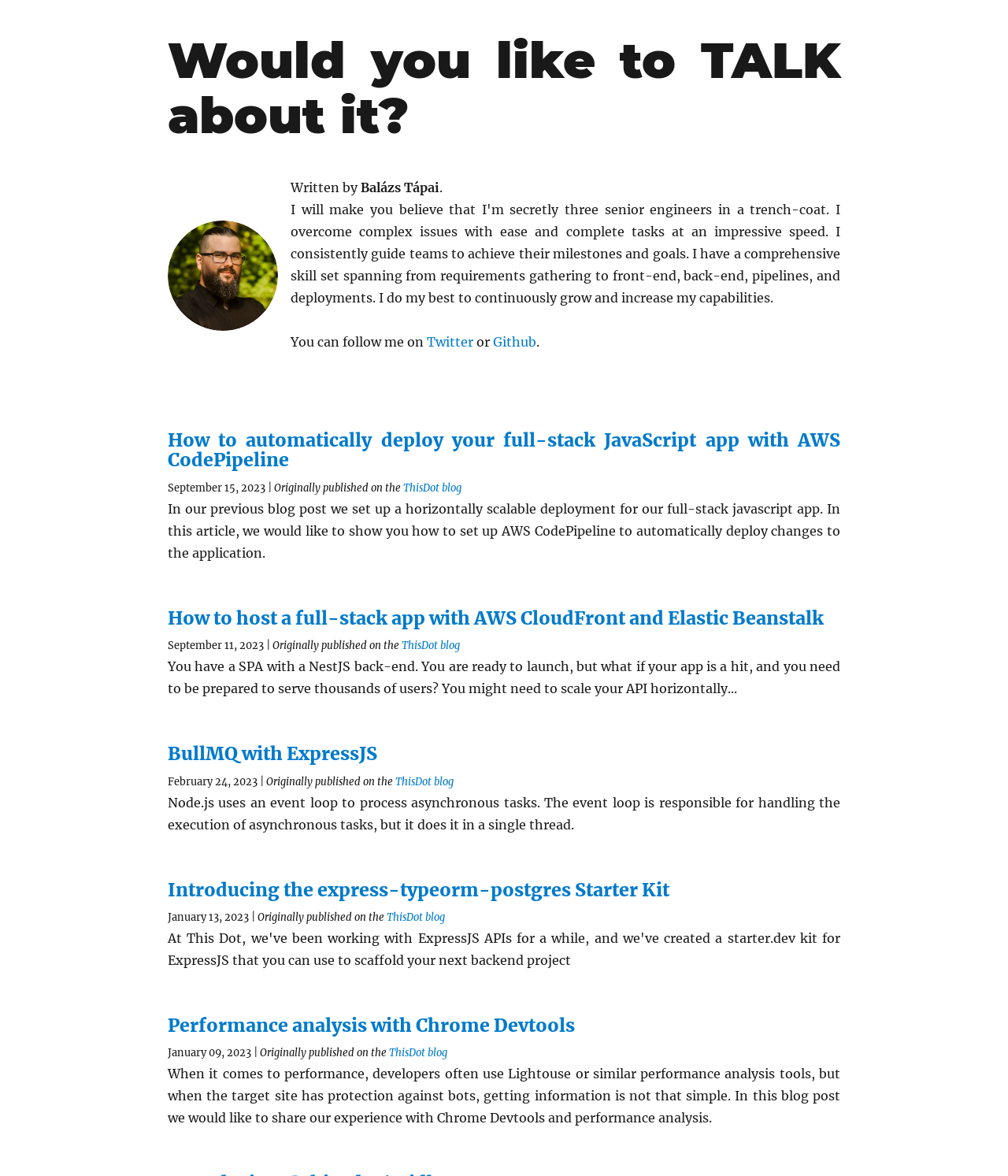Identify the bounding box coordinates of the element that should be clicked to fulfill this task: "View the article 'Performance analysis with Chrome Devtools'". The coordinates should be provided as four float numbers between 0 and 1, i.e., [left, top, right, bottom].

[0.166, 0.862, 0.57, 0.881]